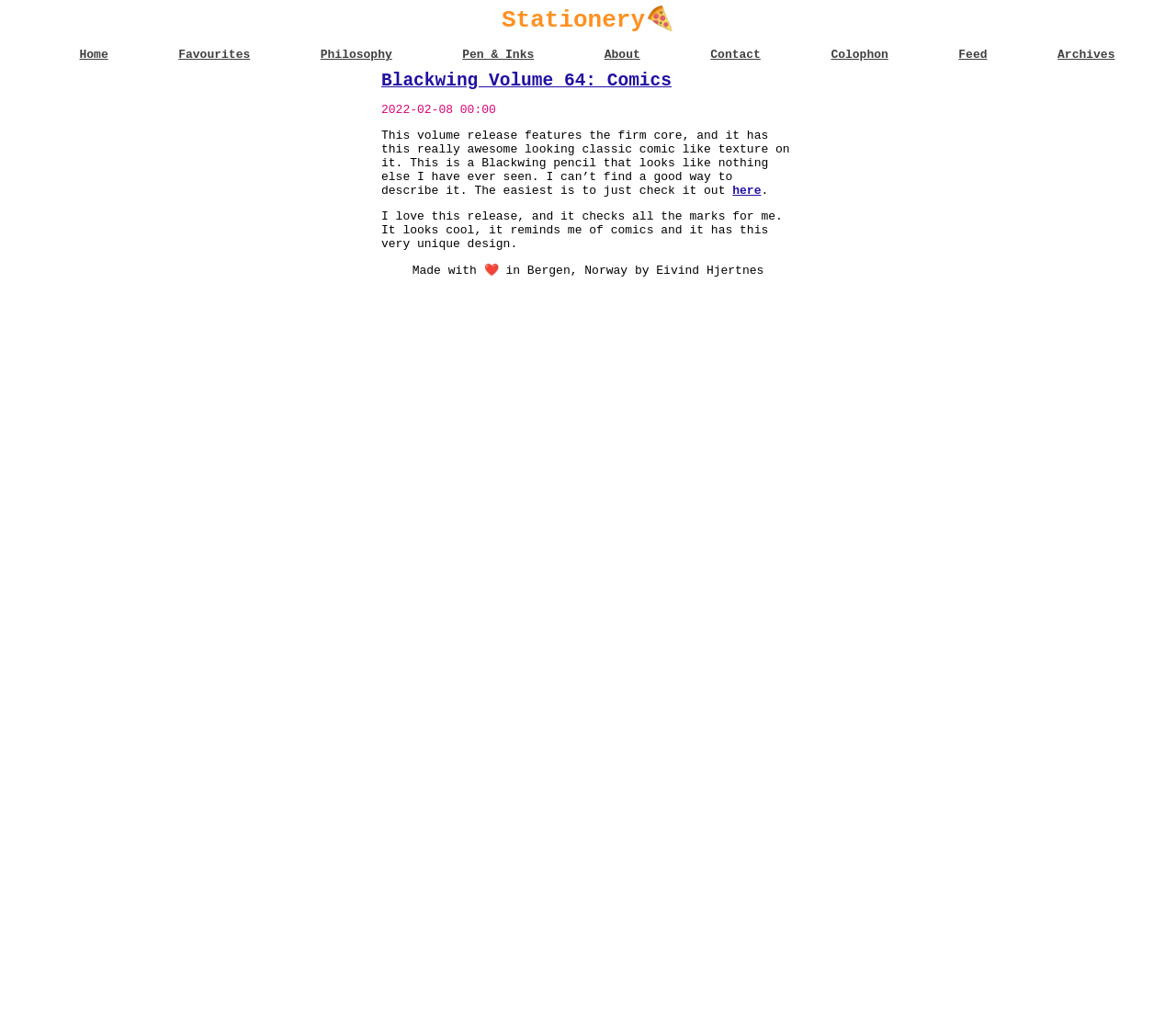Where is the website made?
Look at the image and answer the question with a single word or phrase.

Bergen, Norway